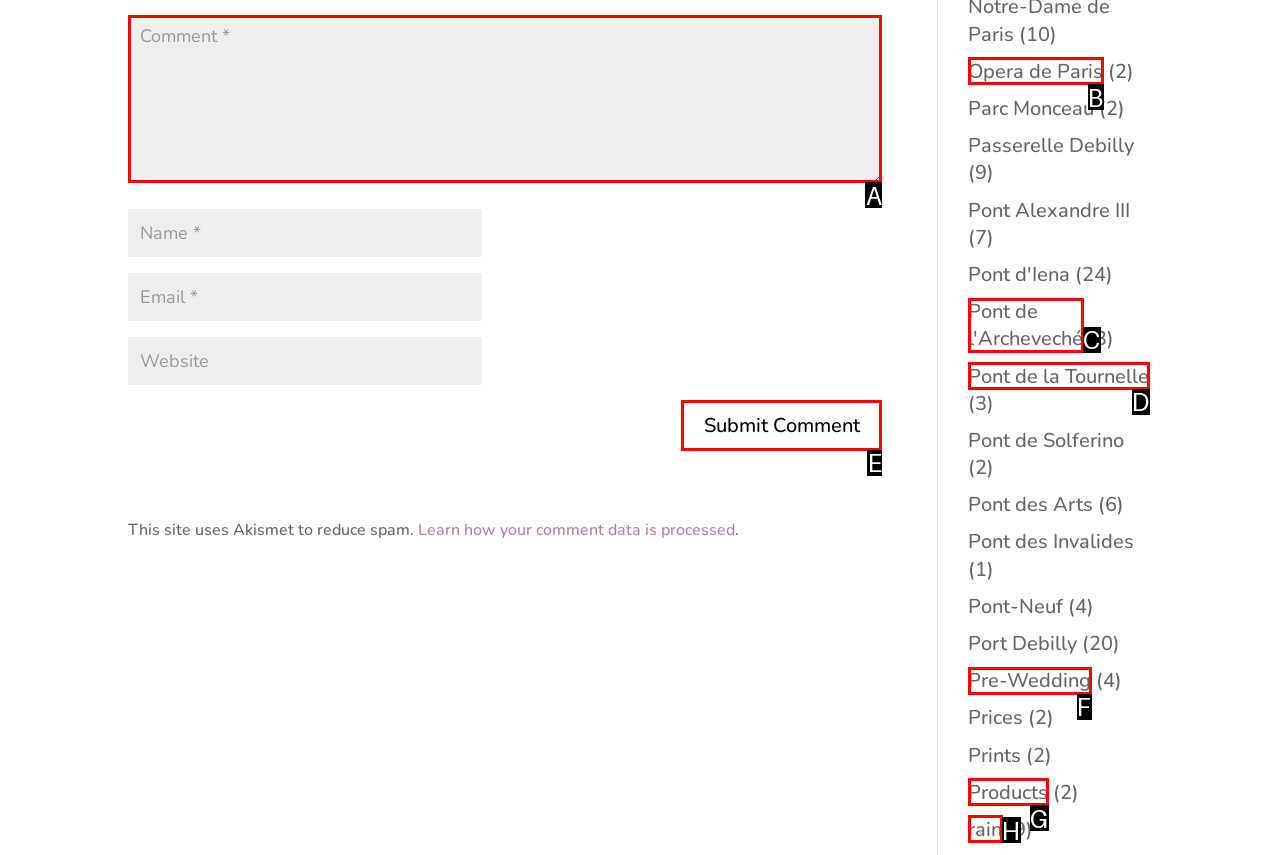For the task: Enter a comment, specify the letter of the option that should be clicked. Answer with the letter only.

A